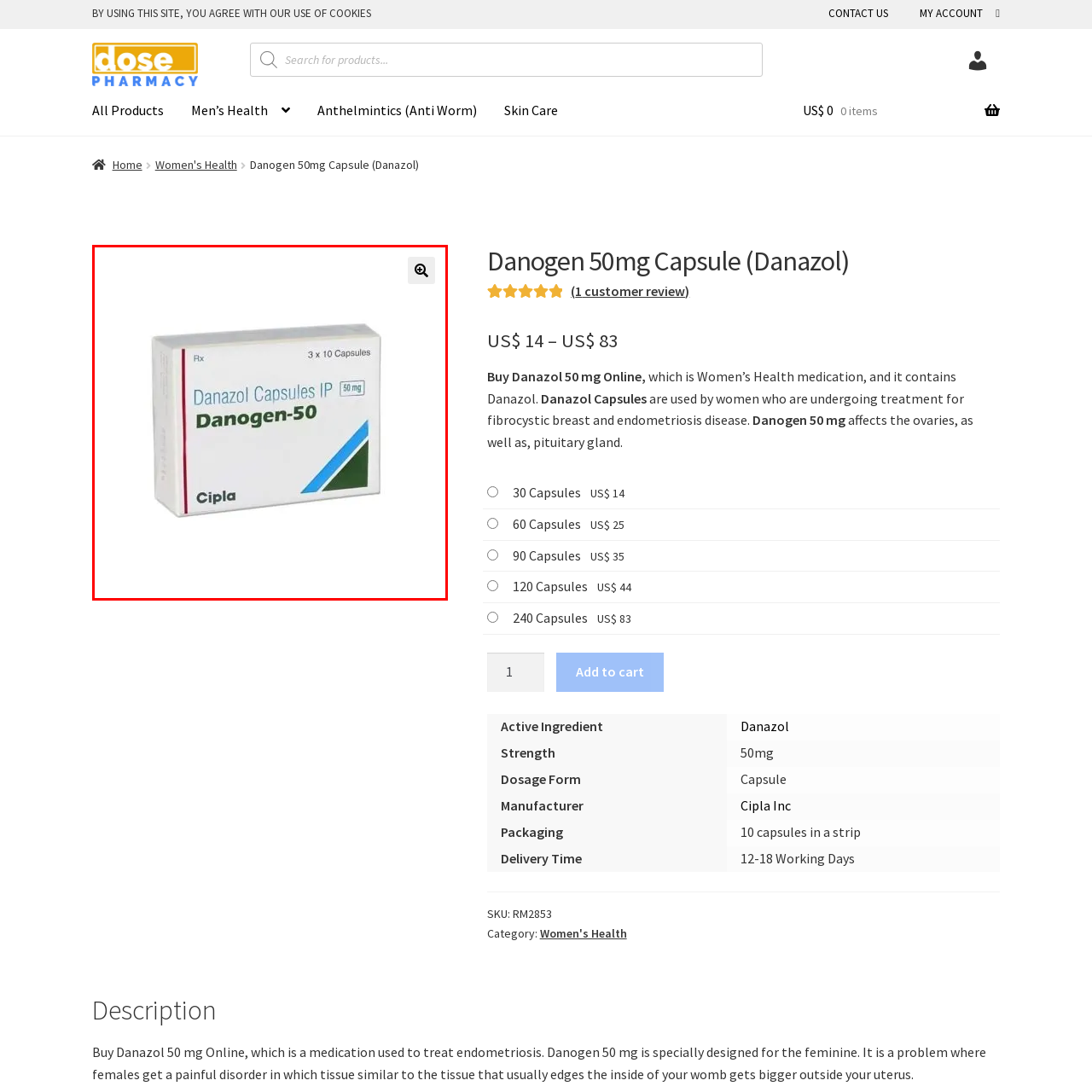Focus on the picture inside the red-framed area and provide a one-word or short phrase response to the following question:
How many capsules are in each strip?

10